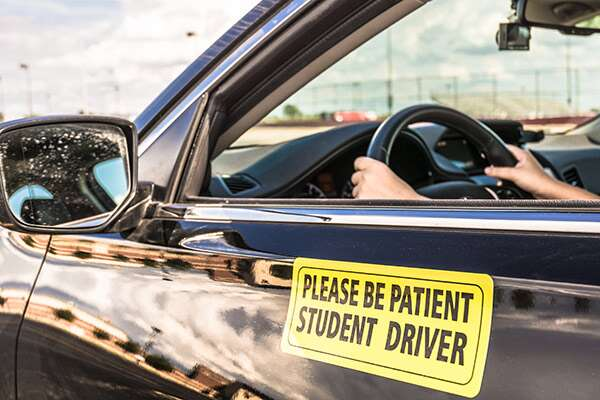Generate a detailed caption for the image.

The image depicts a close-up view of a car interior, showing the hands of a student driver gripping the steering wheel. Prominently displayed on the side window of the vehicle is a bright yellow sticker that reads, "PLEASE BE PATIENT STUDENT DRIVER." This message serves as a reminder to other drivers on the road to exercise caution and patience while the learner is behind the wheel. The surrounding environment features a clear sky, suggesting a favorable day for driving lessons, while the interior of the car is modern and well-maintained, emphasizing the importance of safety and supervision in the learning process.